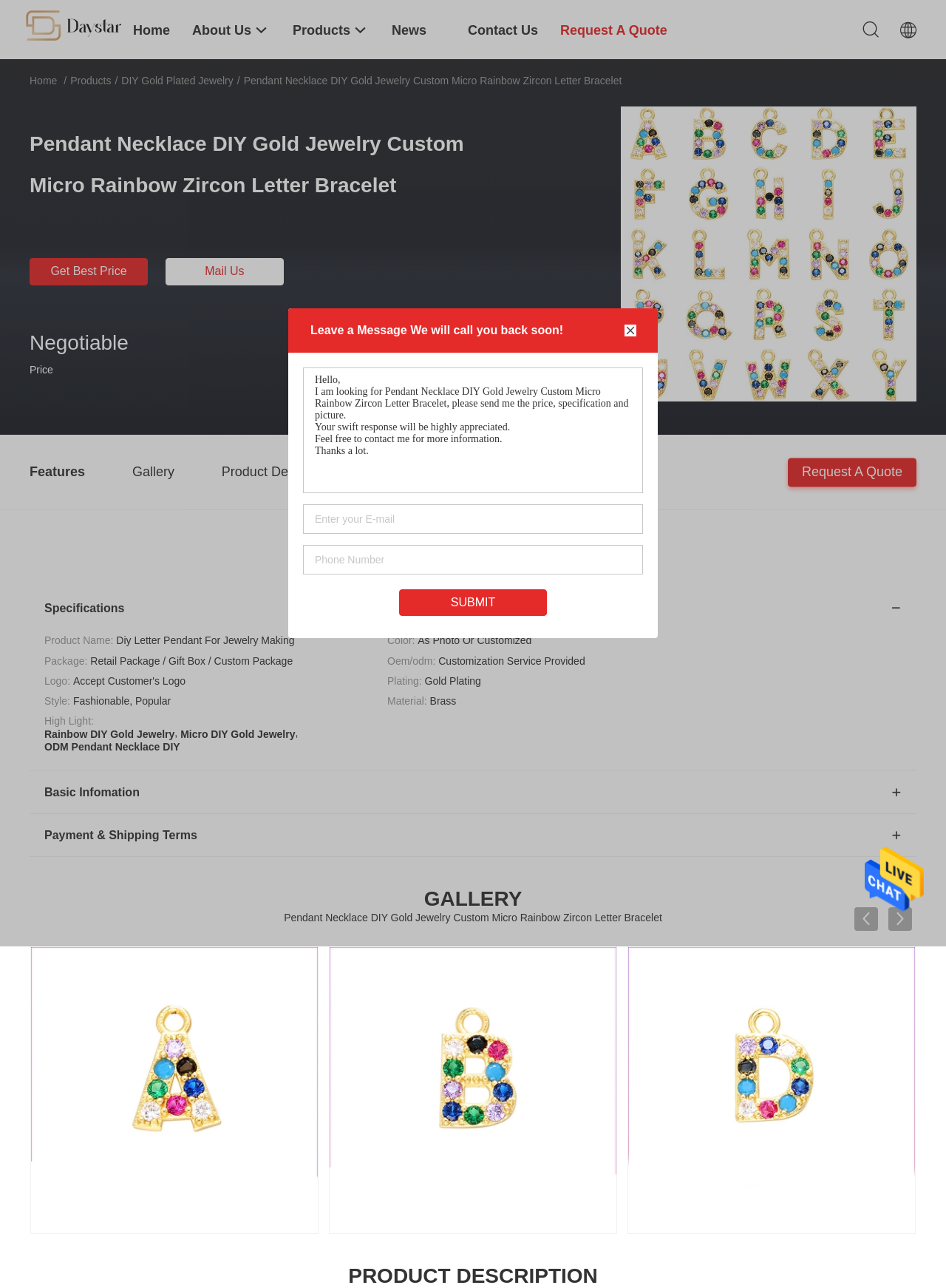Based on the image, provide a detailed and complete answer to the question: 
What is the plating of the product?

The plating of the product can be found in the specifications section of the webpage, where it is listed as 'Plating:' followed by 'Gold Plating'.